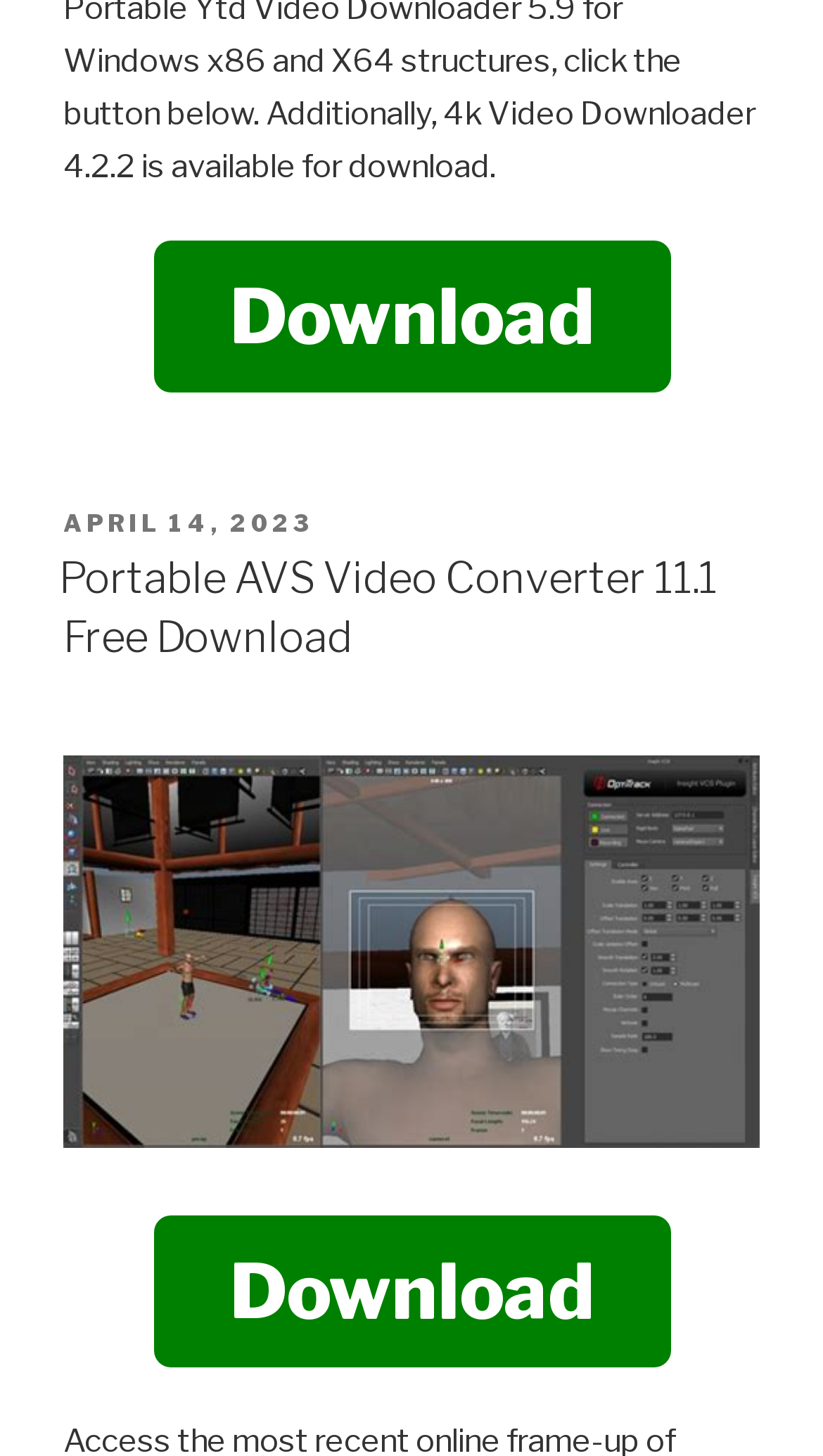Provide your answer in one word or a succinct phrase for the question: 
What is the date of the post?

APRIL 14, 2023